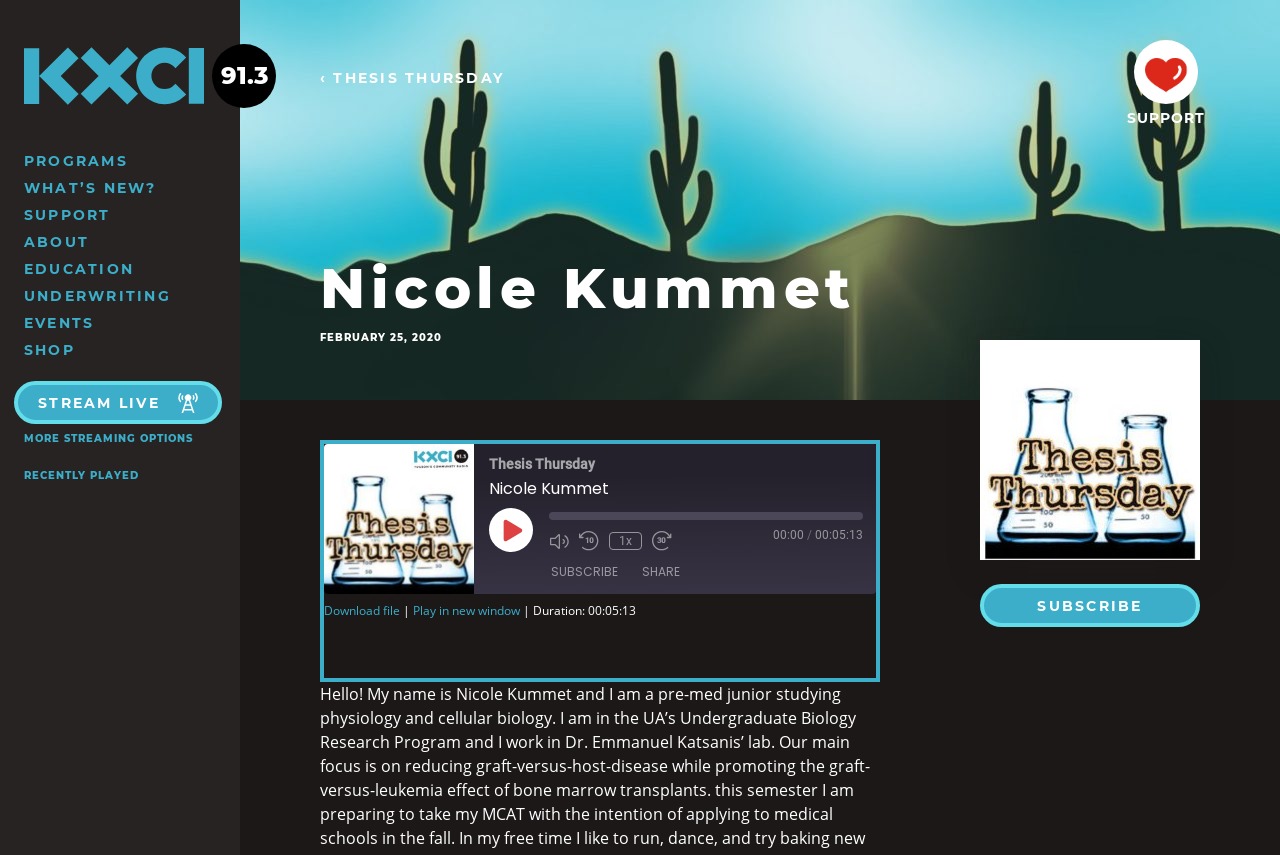Provide the bounding box coordinates of the UI element that matches the description: "More Streaming Options".

[0.019, 0.505, 0.151, 0.52]